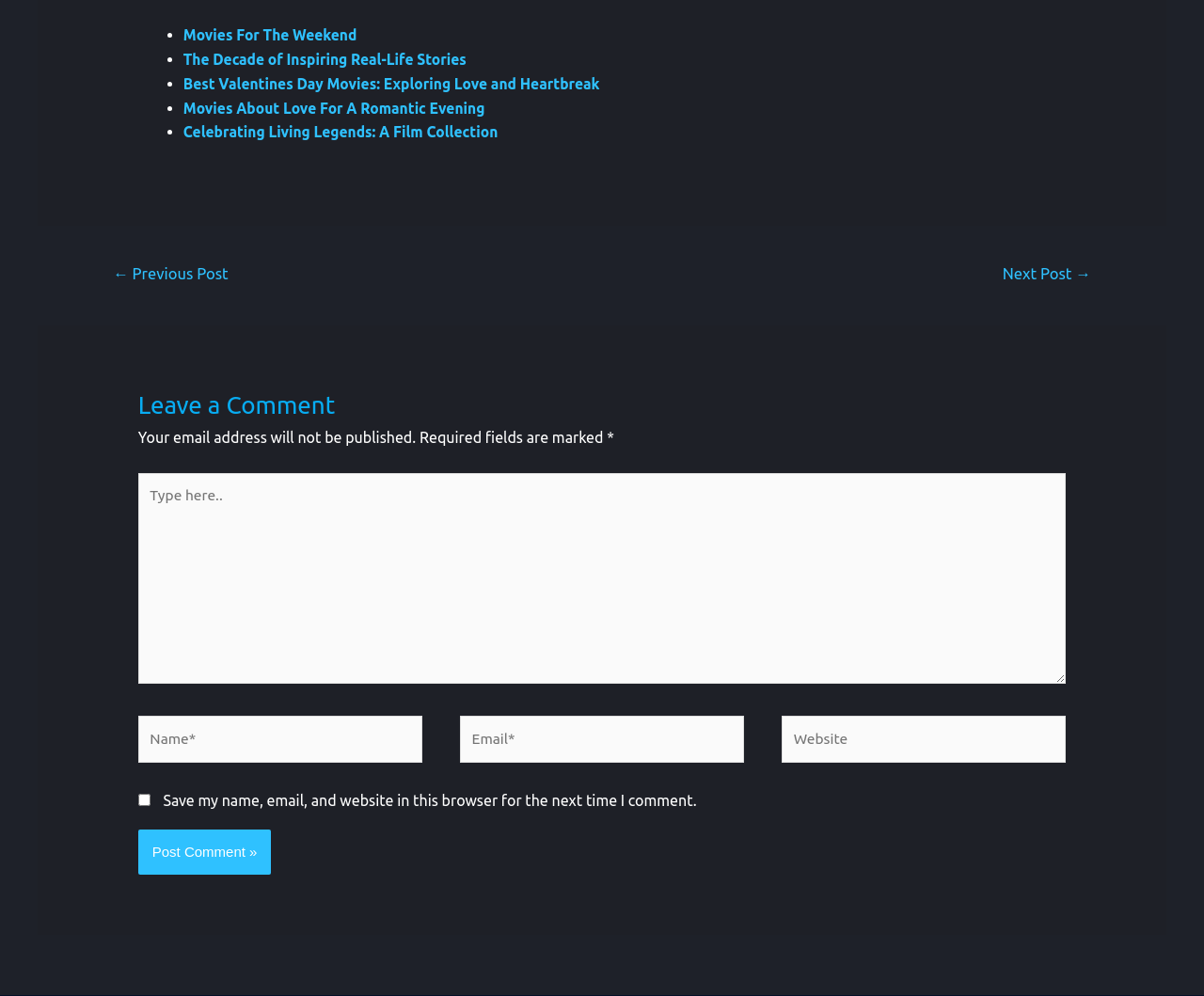Determine the bounding box coordinates for the clickable element to execute this instruction: "Click on Movies For The Weekend". Provide the coordinates as four float numbers between 0 and 1, i.e., [left, top, right, bottom].

[0.152, 0.026, 0.301, 0.043]